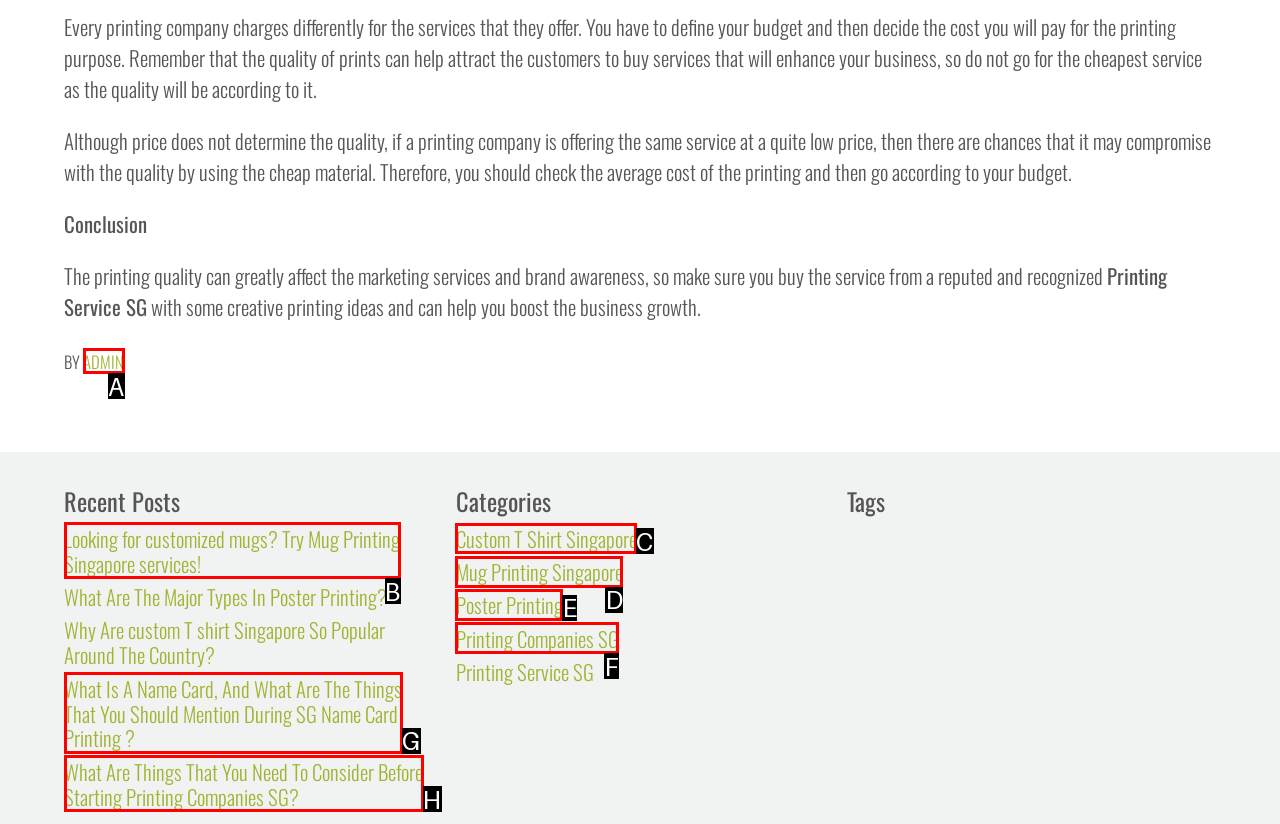Point out the letter of the HTML element you should click on to execute the task: View 'Custom T Shirt Singapore'
Reply with the letter from the given options.

C